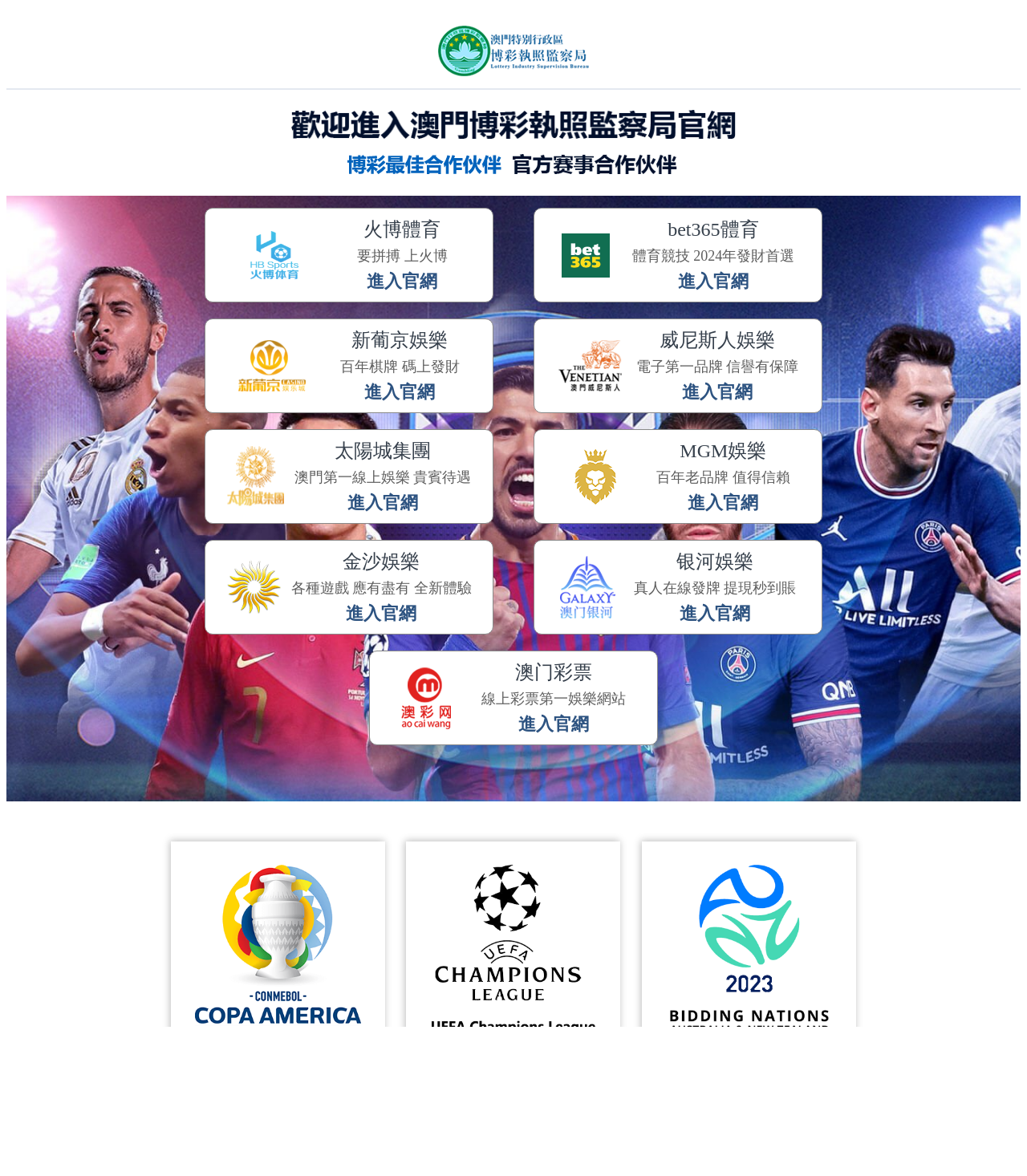Please reply to the following question using a single word or phrase: 
How many links are there in the Donors section?

13